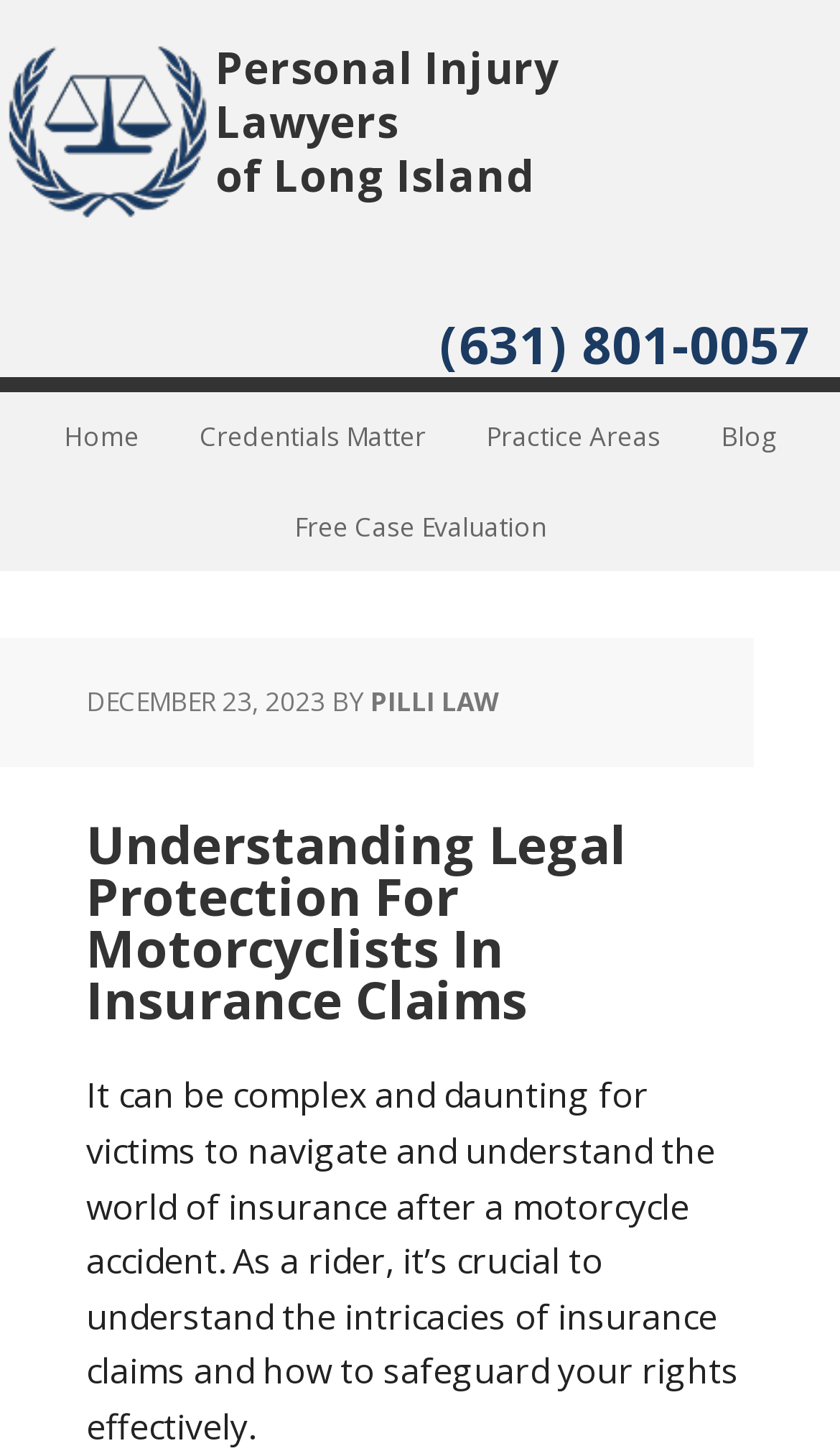What is the date of the blog post?
Offer a detailed and exhaustive answer to the question.

I found the date of the blog post by looking at the time element with the text 'DECEMBER 23, 2023' which is located near the author of the blog post.